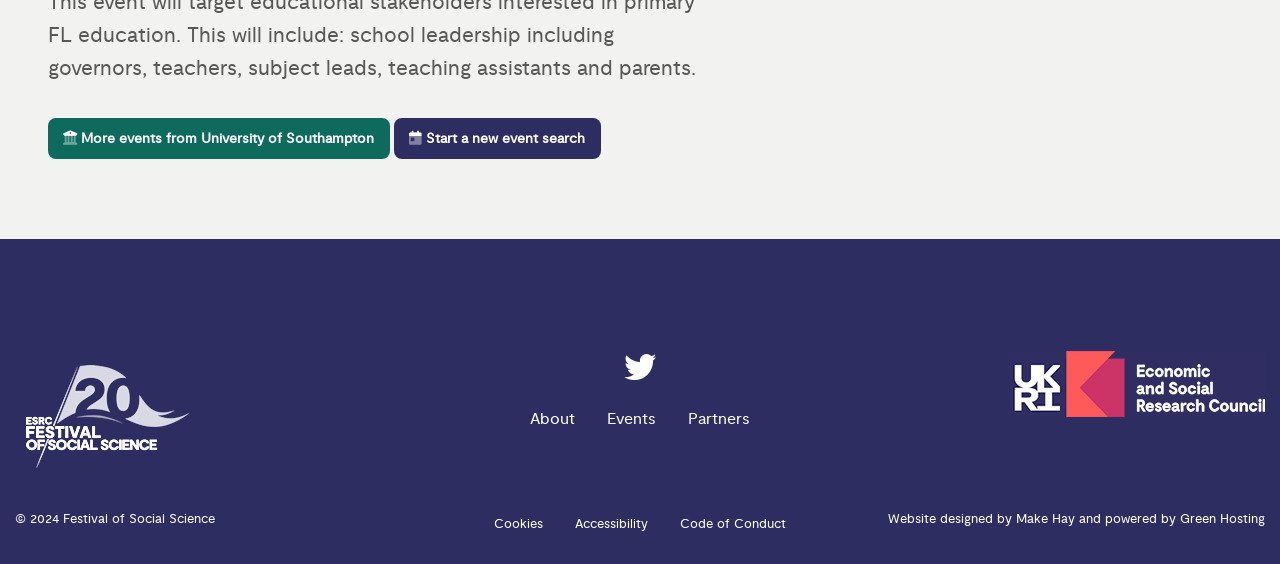Please locate the bounding box coordinates of the element's region that needs to be clicked to follow the instruction: "View partners". The bounding box coordinates should be provided as four float numbers between 0 and 1, i.e., [left, top, right, bottom].

[0.525, 0.708, 0.598, 0.776]